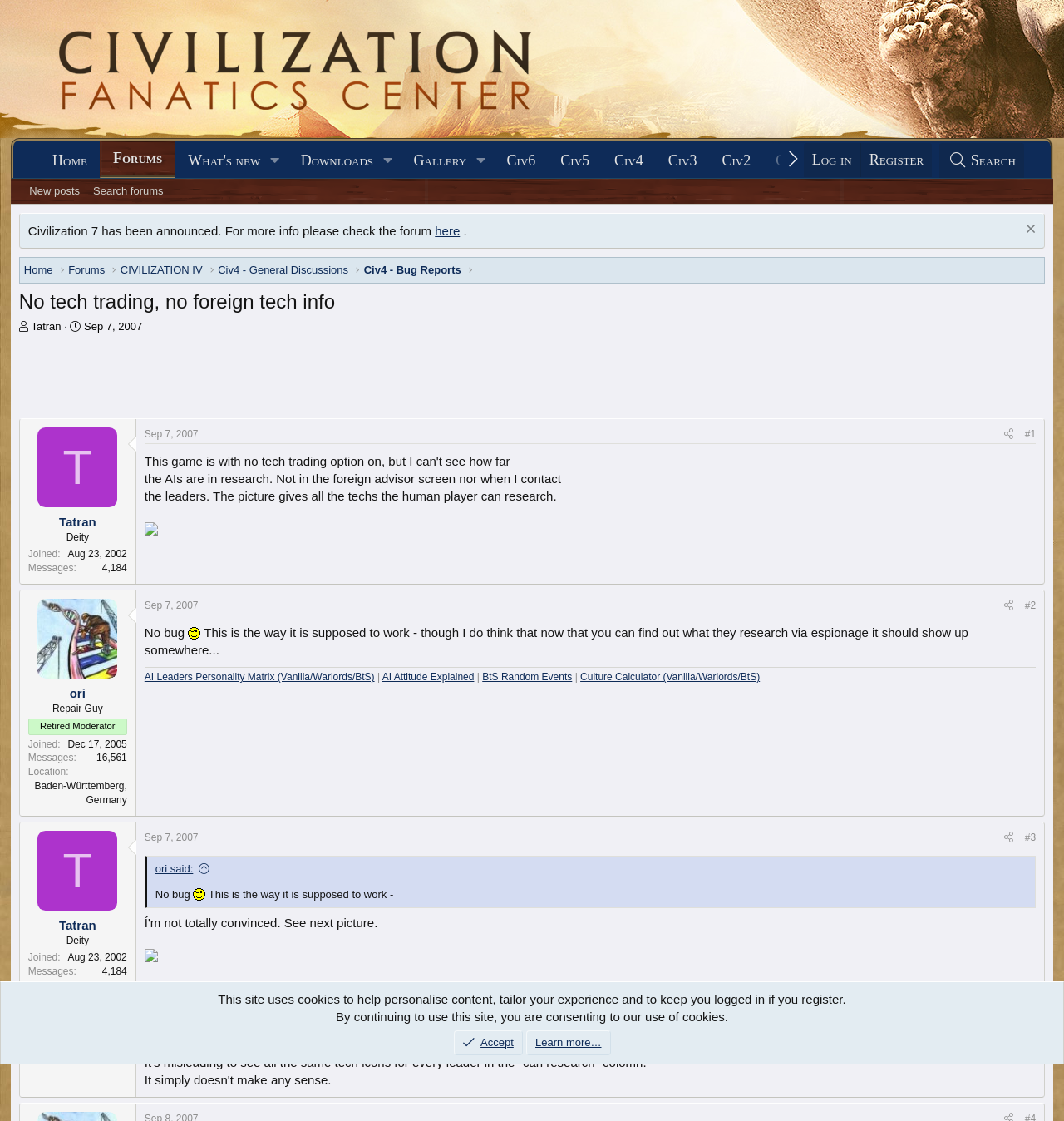Based on the image, please respond to the question with as much detail as possible:
Who started the thread?

The thread starter's name can be found in the thread information section, where it says 'Thread starter: Tatran'.